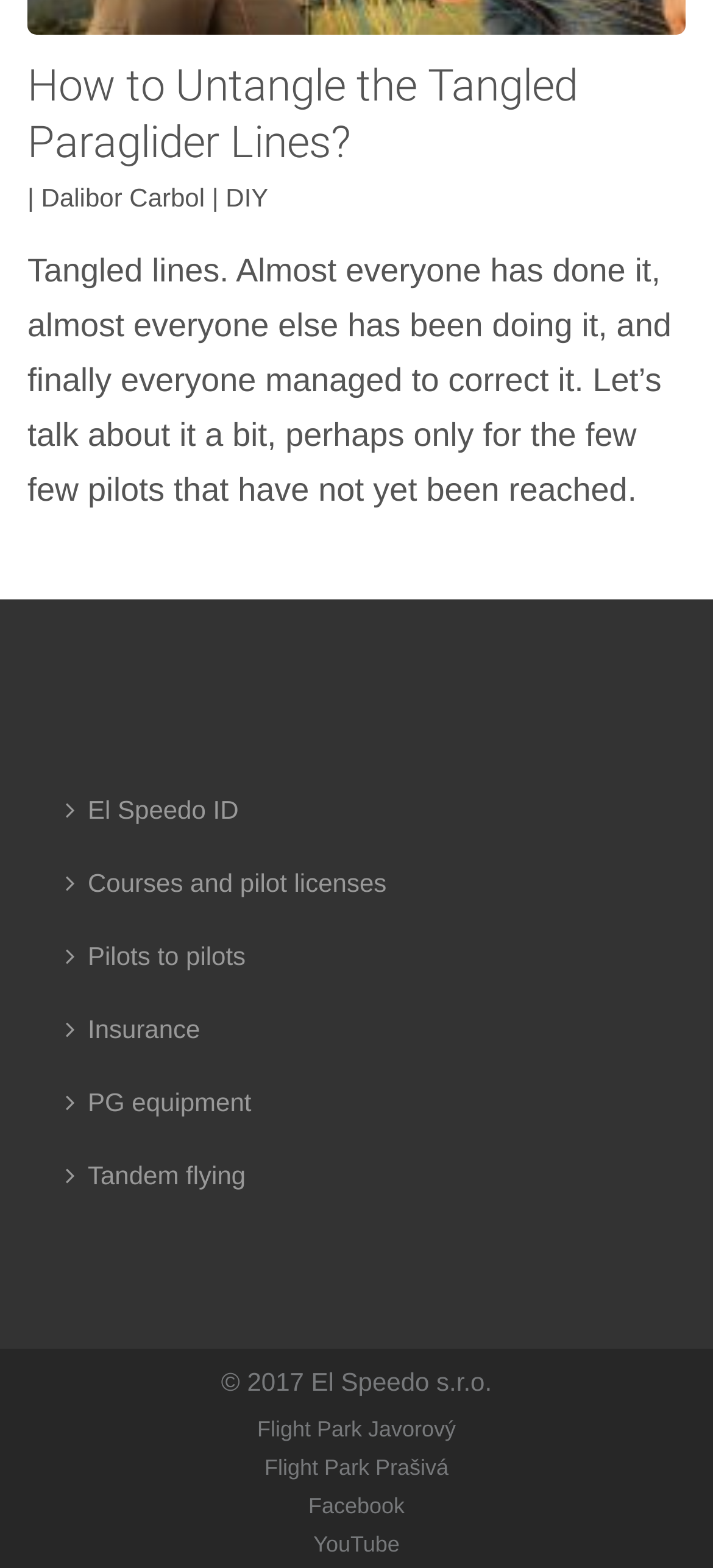Answer the question using only a single word or phrase: 
What is the name of the company mentioned on the webpage?

El Speedo